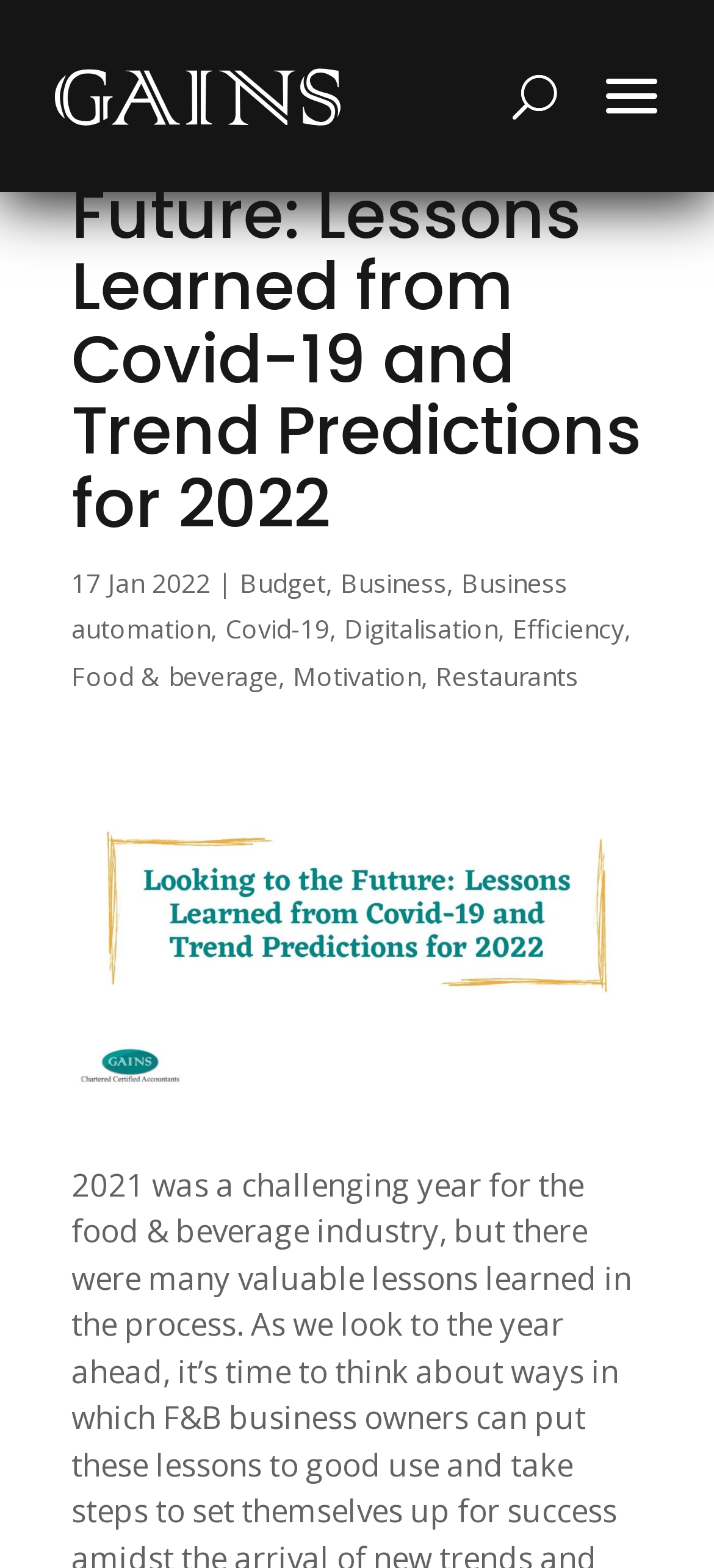Please provide a brief answer to the following inquiry using a single word or phrase:
What is the date of the article on the webpage?

17 Jan 2022